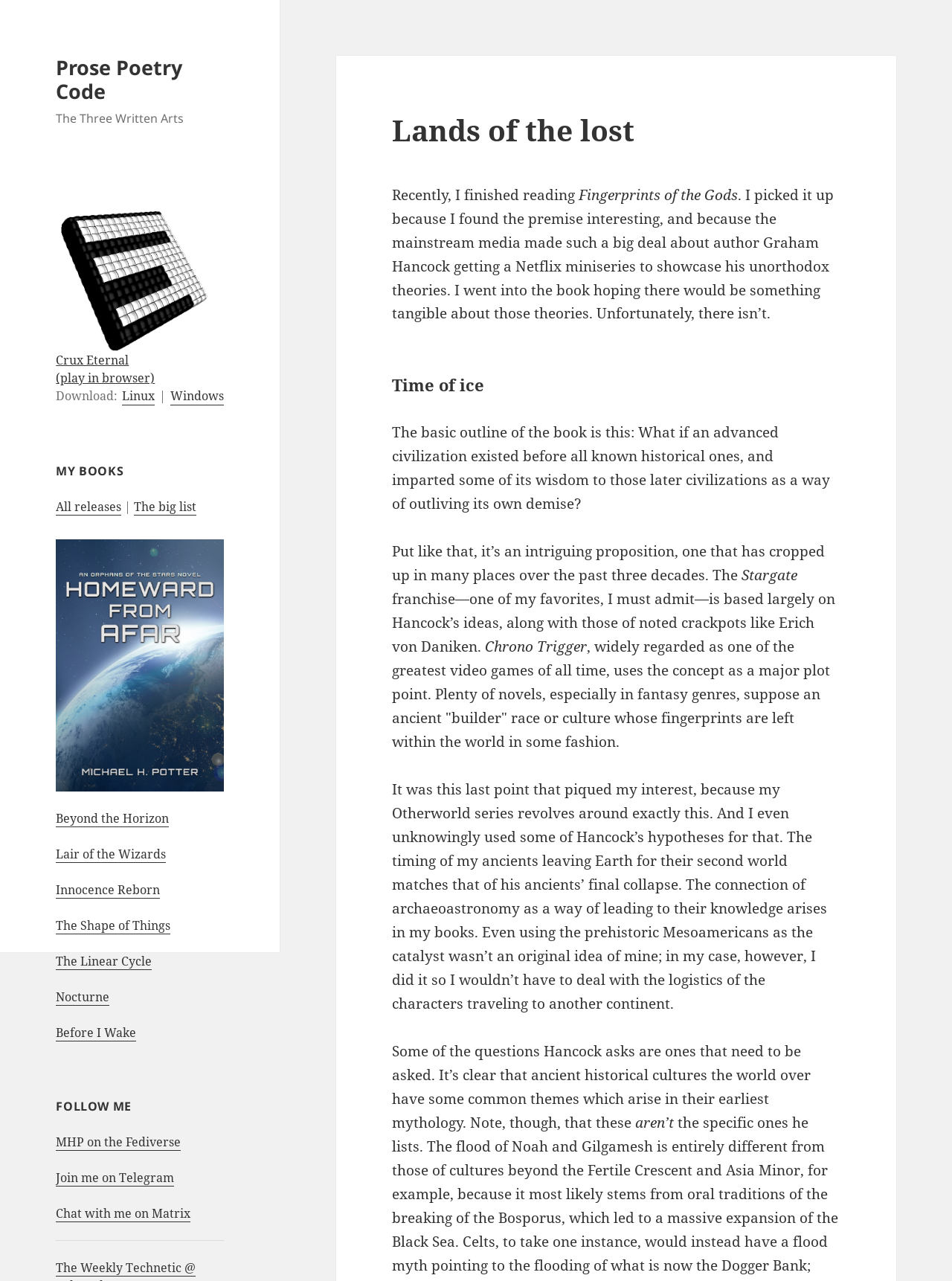Determine the bounding box coordinates of the section I need to click to execute the following instruction: "Read the blog post about Fingerprints of the Gods". Provide the coordinates as four float numbers between 0 and 1, i.e., [left, top, right, bottom].

[0.608, 0.144, 0.775, 0.159]